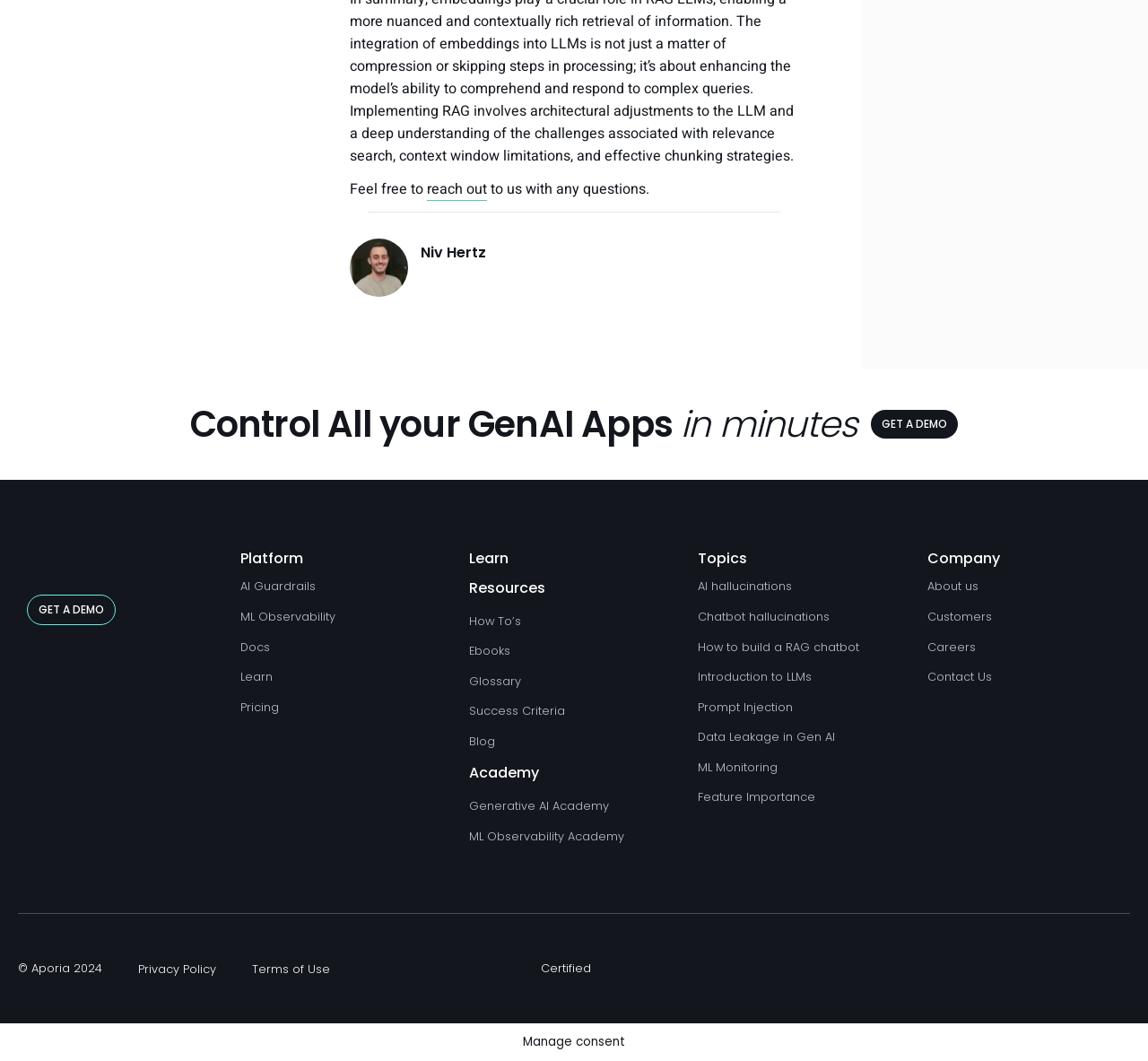Find the bounding box coordinates of the element's region that should be clicked in order to follow the given instruction: "Read the 'Blog'". The coordinates should consist of four float numbers between 0 and 1, i.e., [left, top, right, bottom].

[0.409, 0.688, 0.431, 0.708]